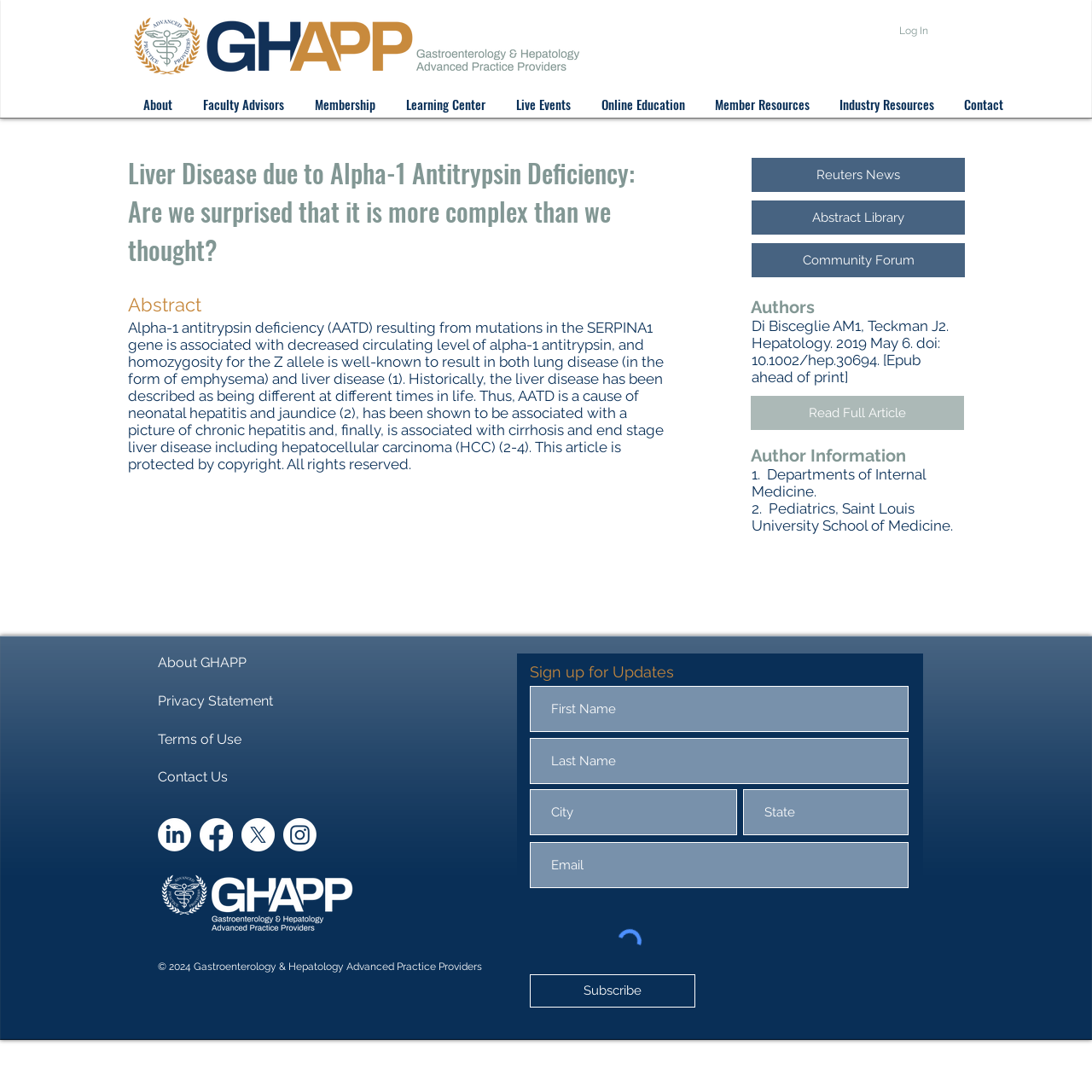Please determine the bounding box coordinates for the element that should be clicked to follow these instructions: "Visit the About page".

[0.117, 0.084, 0.172, 0.107]